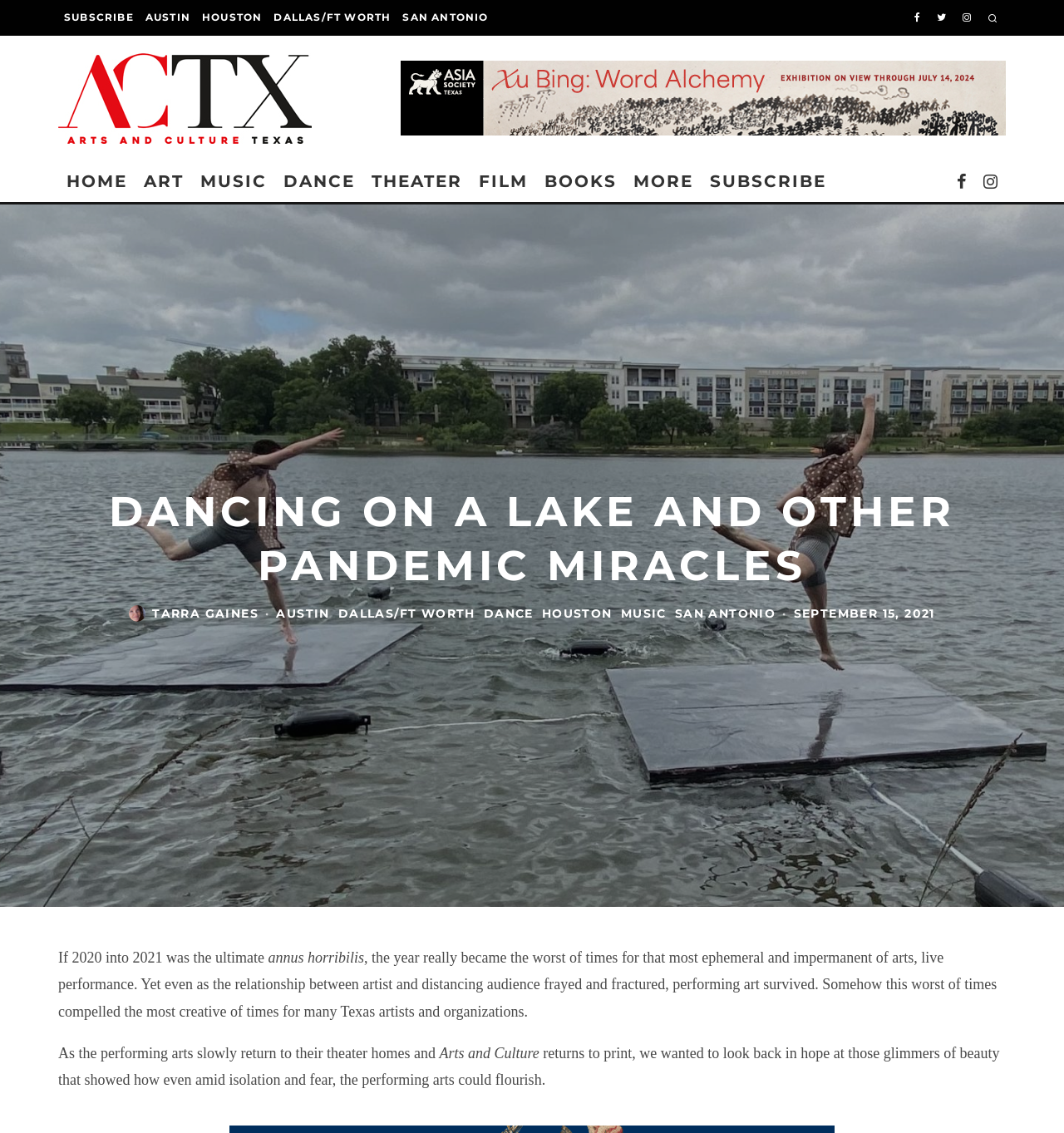Please use the details from the image to answer the following question comprehensively:
What is the name of the article?

I determined the answer by looking at the heading element with the text 'DANCING ON A LAKE AND OTHER PANDEMIC MIRACLES' which is likely to be the title of the article.